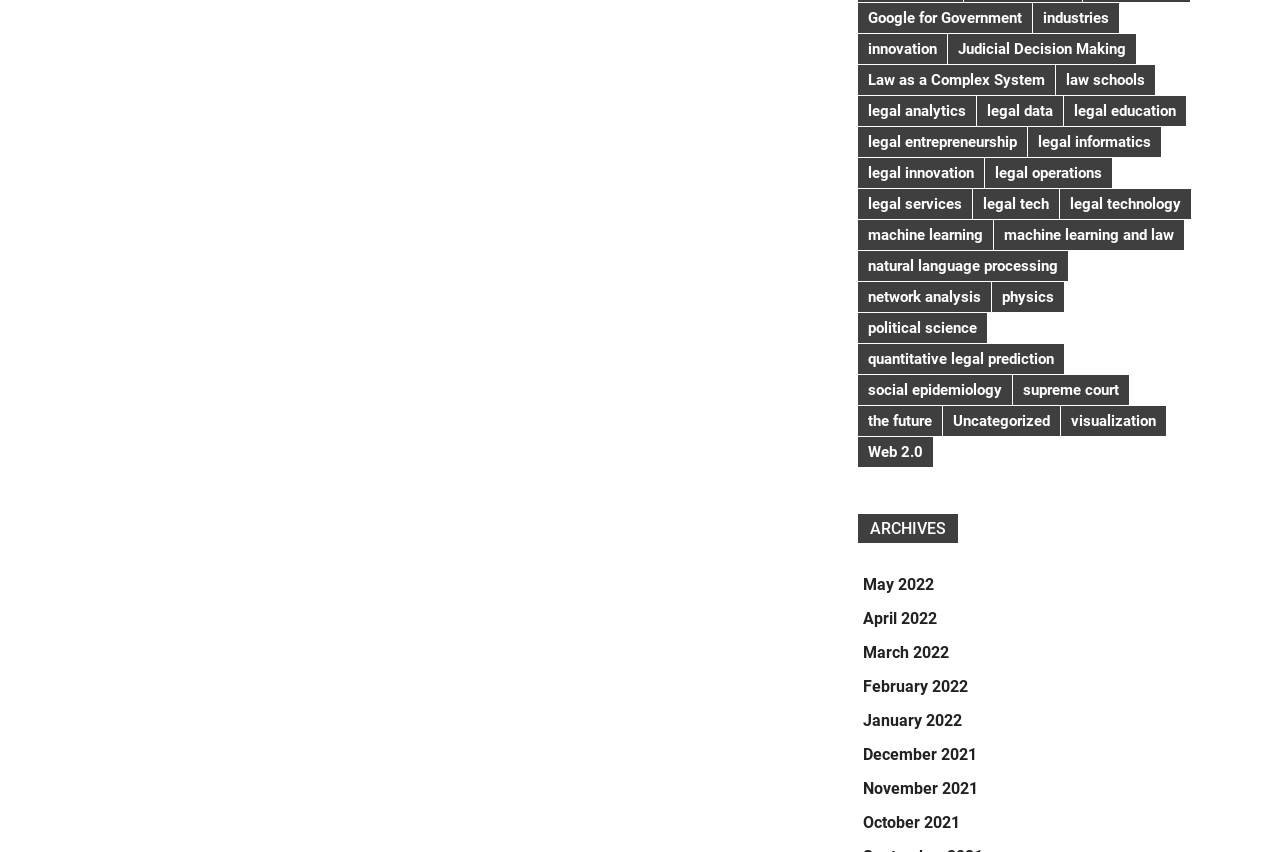What is the first link on the webpage?
Please answer using one word or phrase, based on the screenshot.

Google for Government